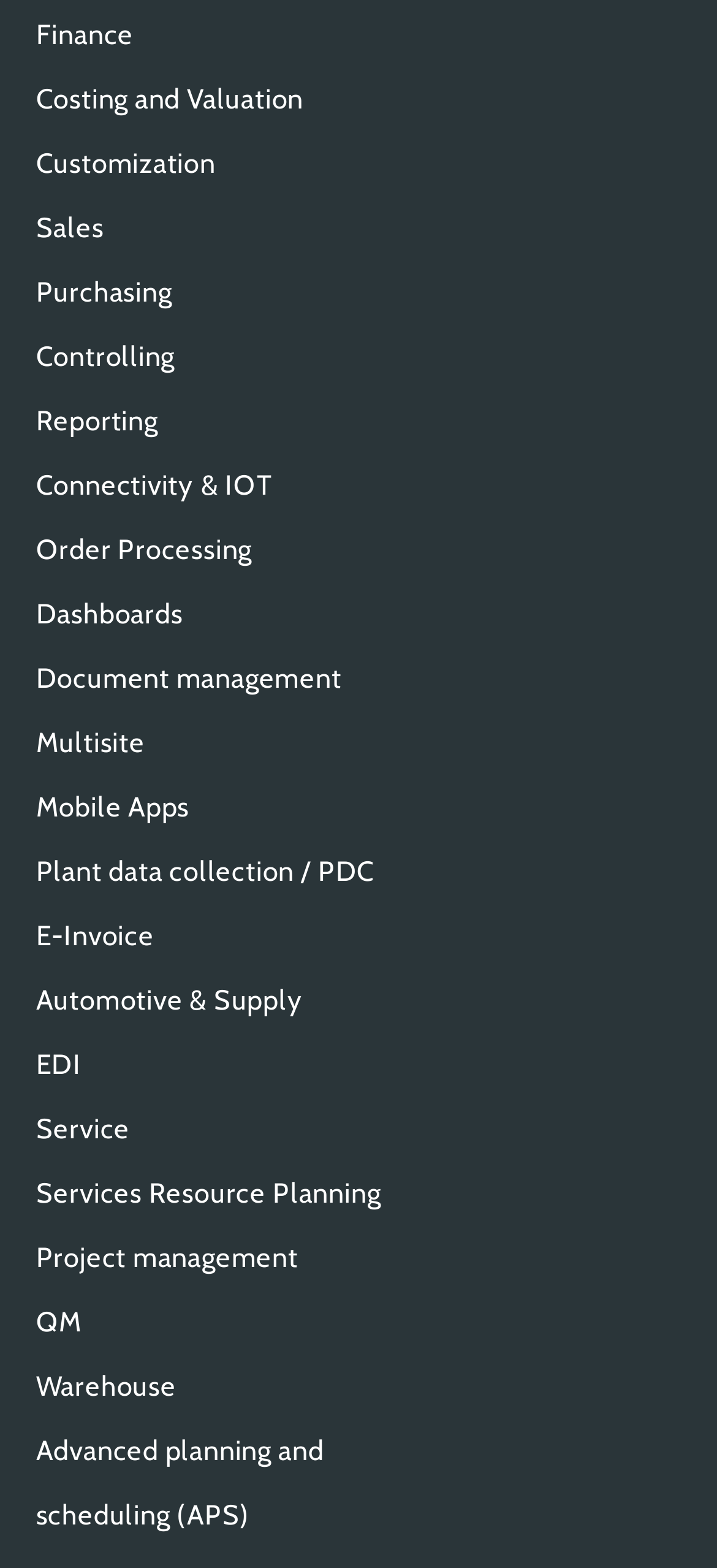Identify the bounding box coordinates for the UI element described as follows: Order Processing. Use the format (top-left x, top-left y, bottom-right x, bottom-right y) and ensure all values are floating point numbers between 0 and 1.

[0.05, 0.341, 0.352, 0.362]